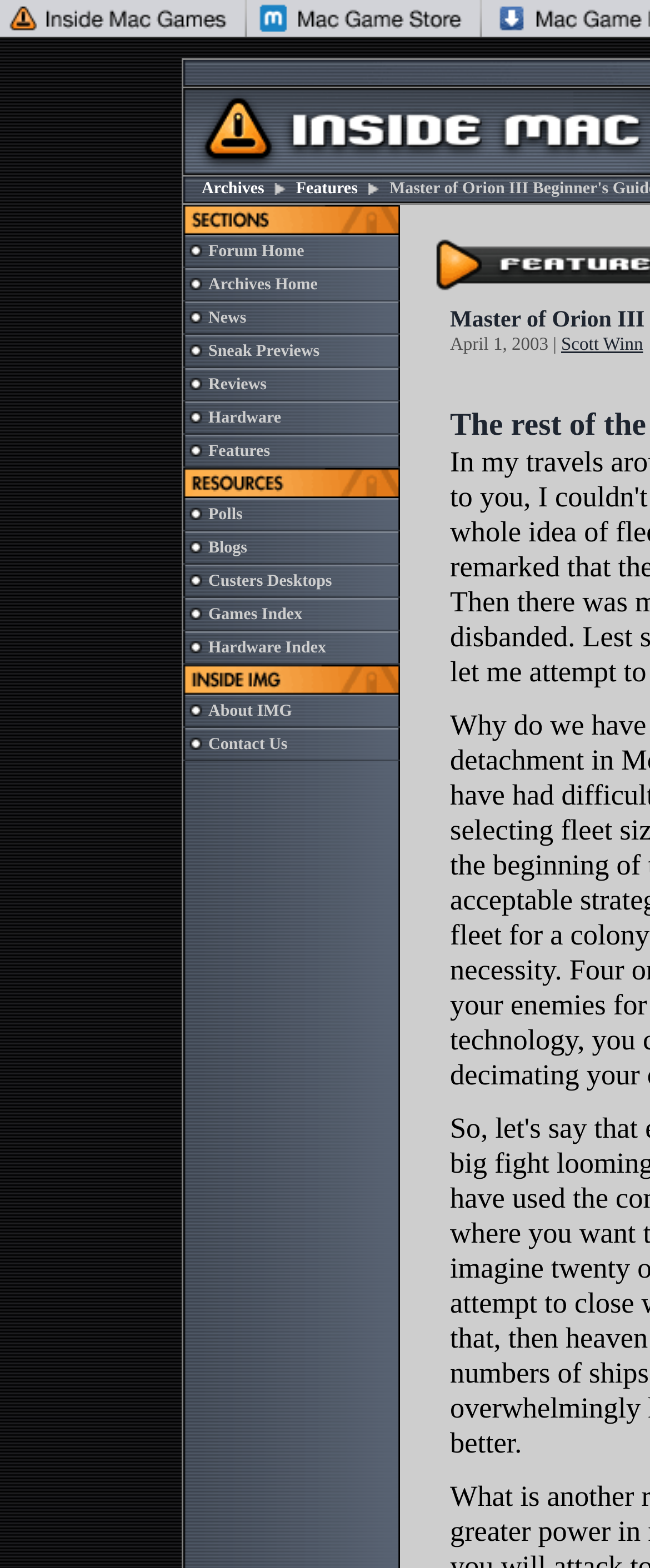Using the provided element description "Hardware", determine the bounding box coordinates of the UI element.

[0.321, 0.261, 0.433, 0.273]